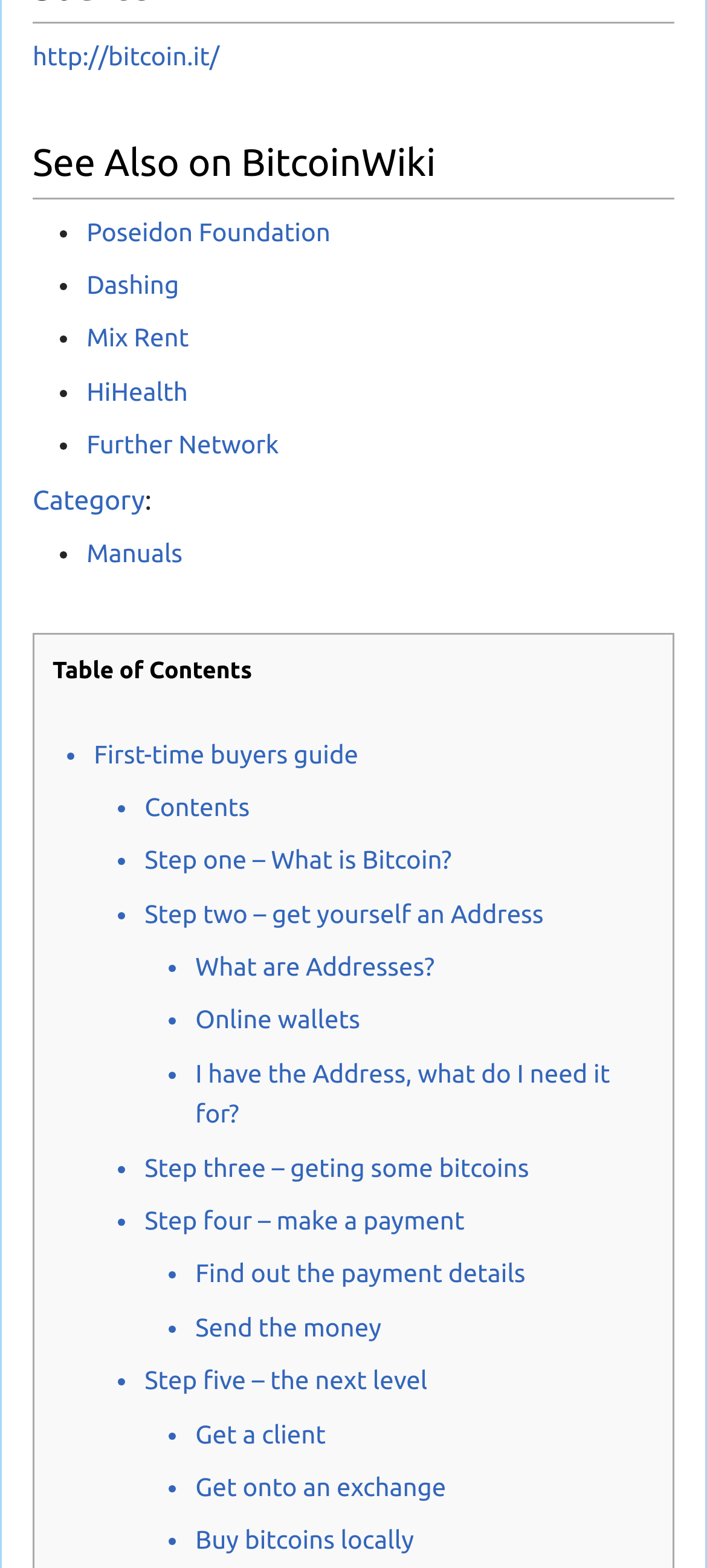Identify the bounding box coordinates of the element to click to follow this instruction: 'Find out how to Send the money'. Ensure the coordinates are four float values between 0 and 1, provided as [left, top, right, bottom].

[0.276, 0.837, 0.539, 0.856]